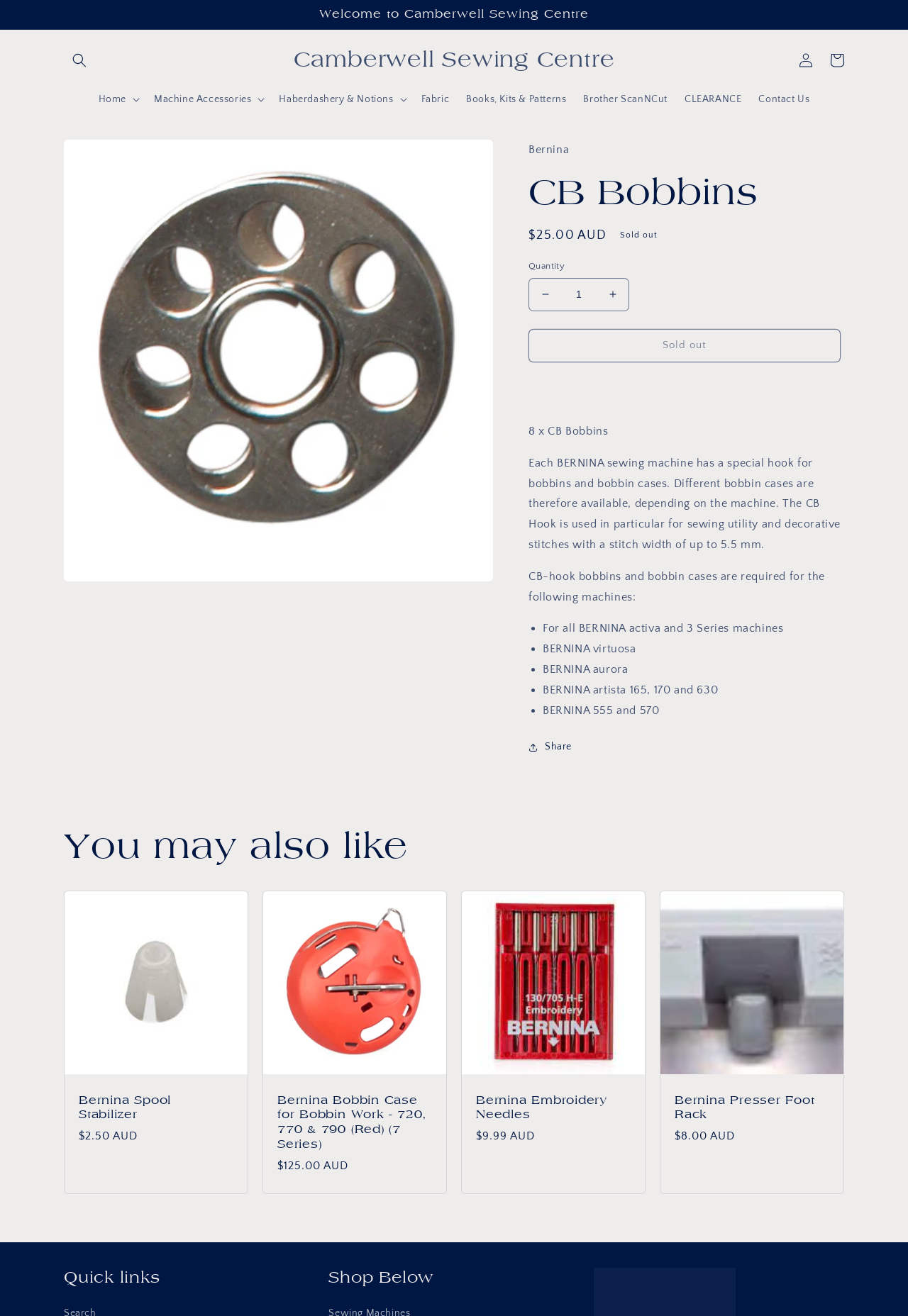Provide the bounding box coordinates for the UI element that is described as: "Increase quantity for CB Bobbins".

[0.657, 0.211, 0.692, 0.237]